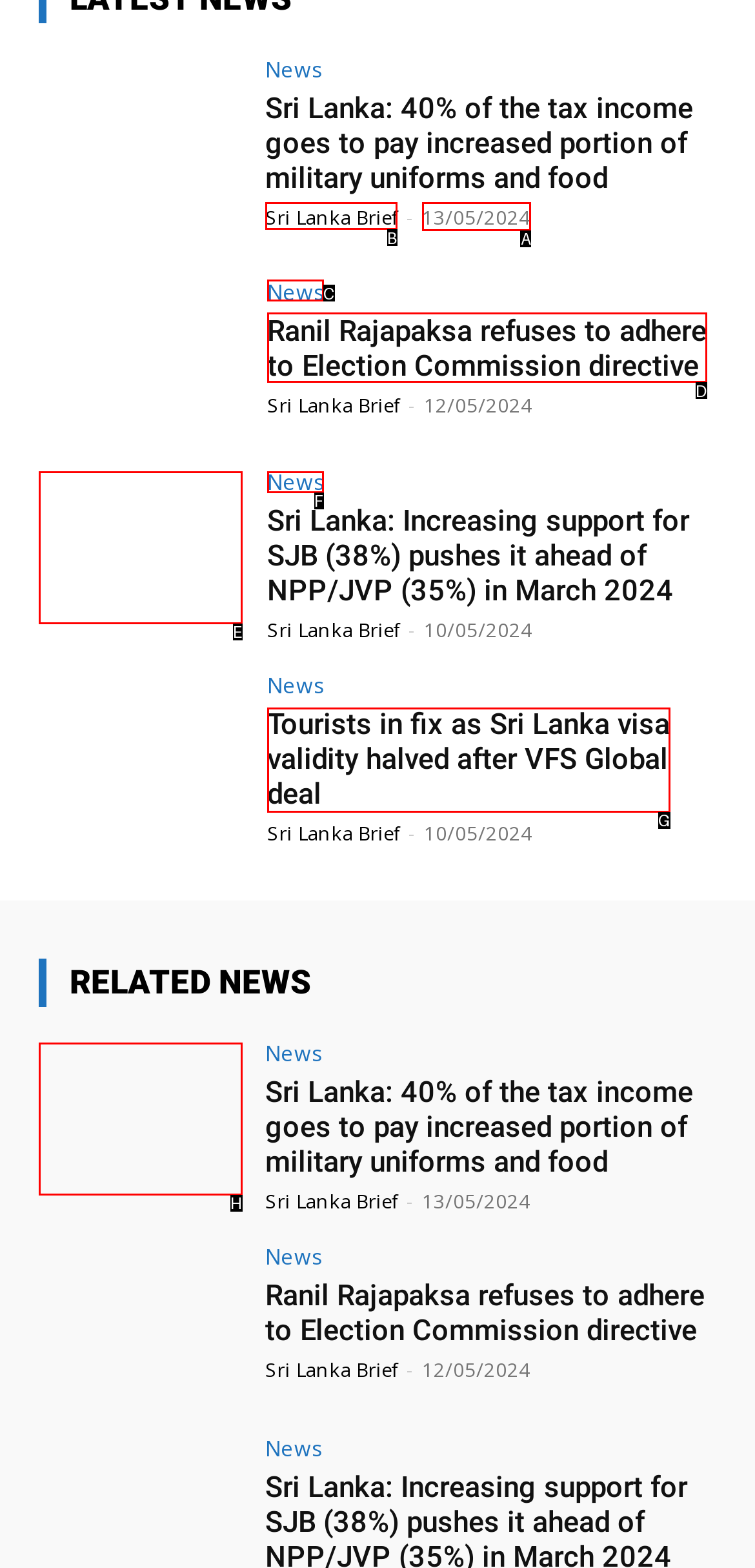Identify the letter of the UI element you should interact with to perform the task: Check news dated 13/05/2024
Reply with the appropriate letter of the option.

A